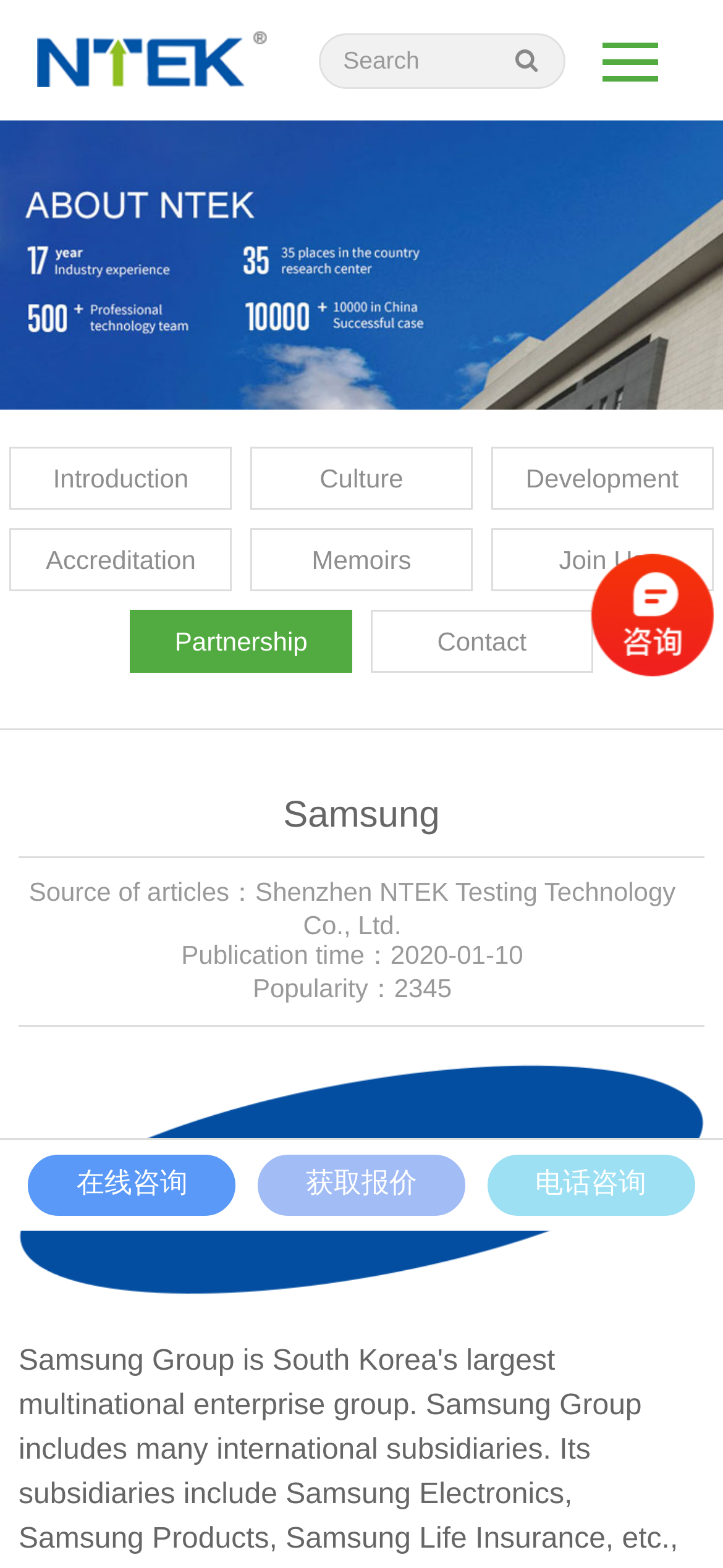Identify the bounding box coordinates for the UI element described by the following text: "Join Us". Provide the coordinates as four float numbers between 0 and 1, in the format [left, top, right, bottom].

[0.679, 0.337, 0.987, 0.377]